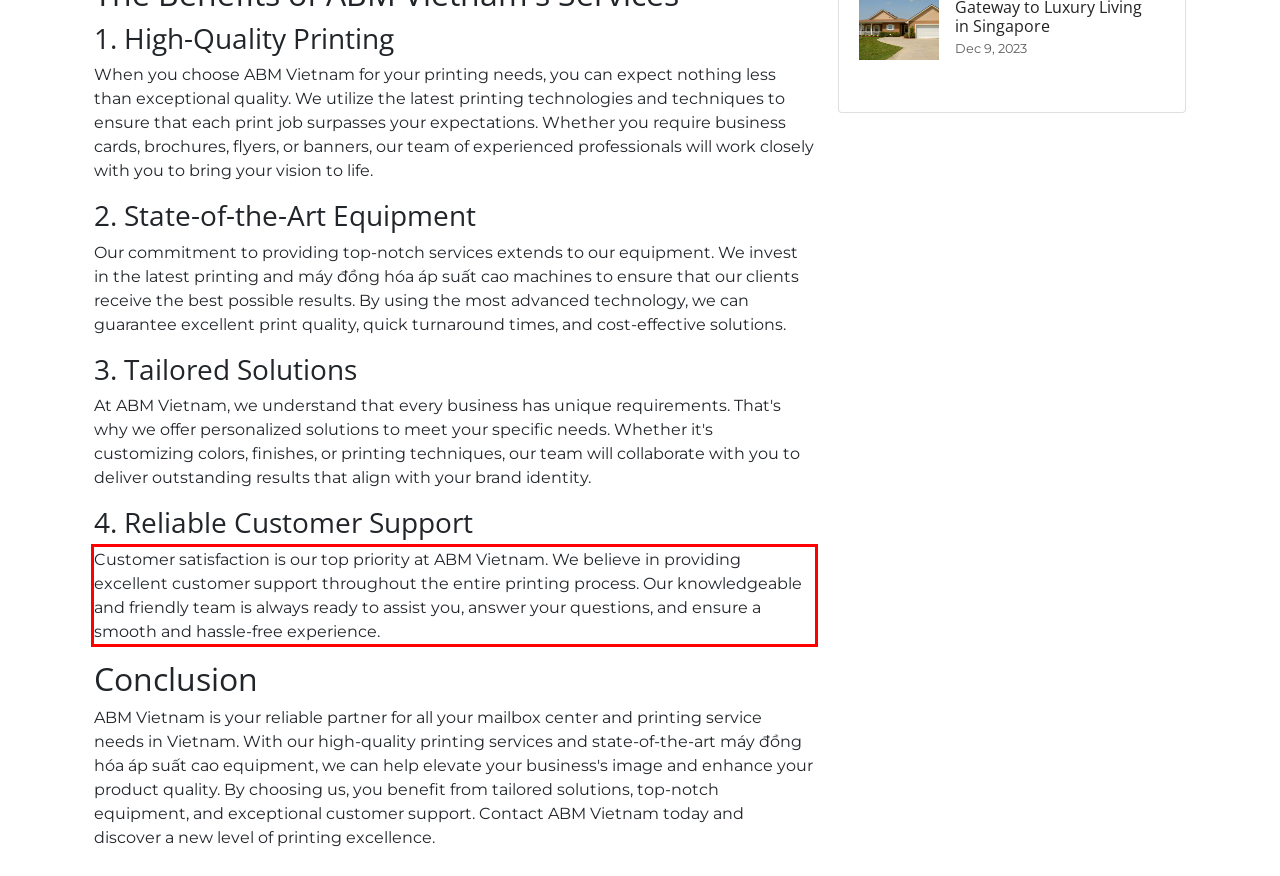Review the screenshot of the webpage and recognize the text inside the red rectangle bounding box. Provide the extracted text content.

Customer satisfaction is our top priority at ABM Vietnam. We believe in providing excellent customer support throughout the entire printing process. Our knowledgeable and friendly team is always ready to assist you, answer your questions, and ensure a smooth and hassle-free experience.